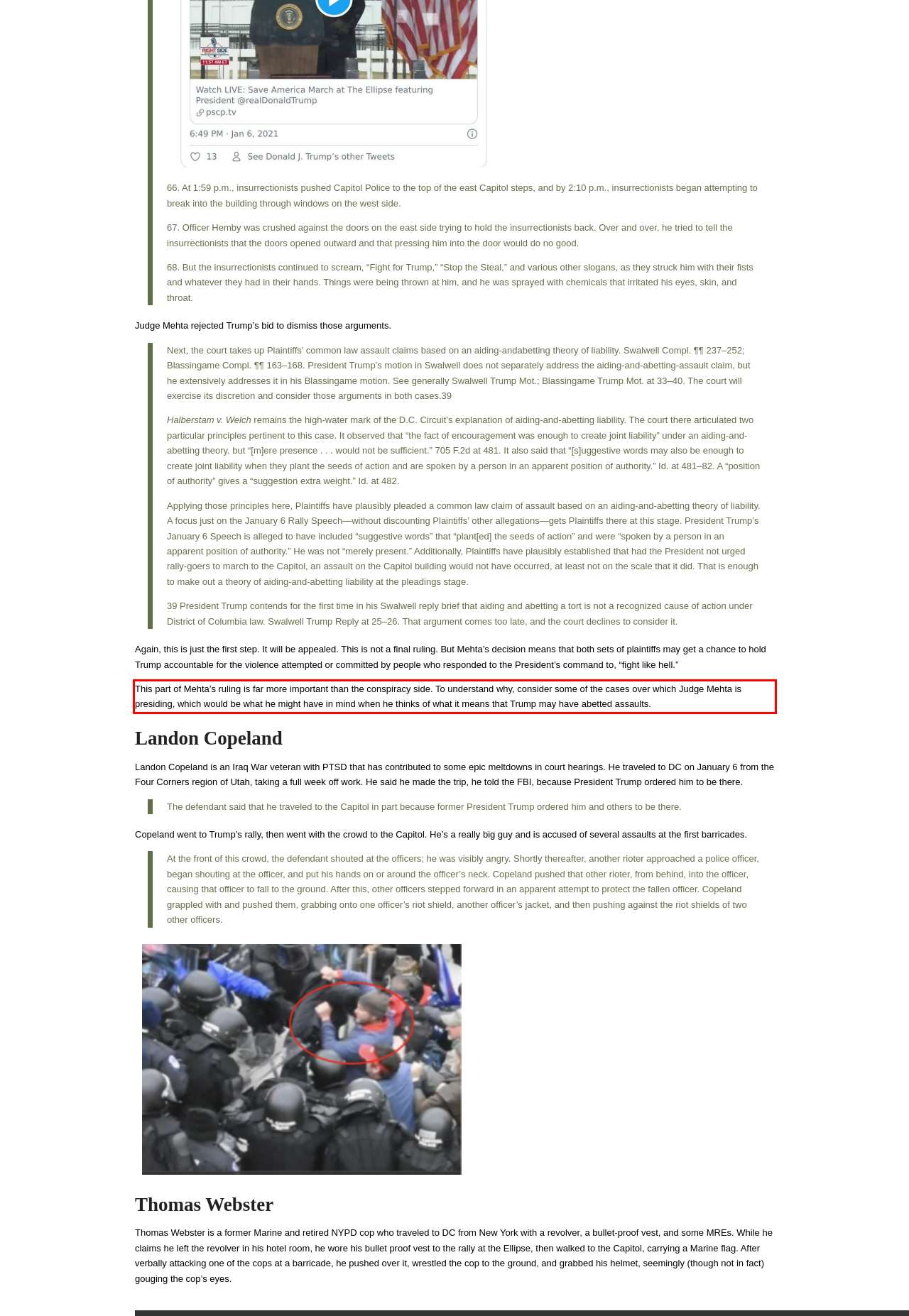Given the screenshot of a webpage, identify the red rectangle bounding box and recognize the text content inside it, generating the extracted text.

This part of Mehta’s ruling is far more important than the conspiracy side. To understand why, consider some of the cases over which Judge Mehta is presiding, which would be what he might have in mind when he thinks of what it means that Trump may have abetted assaults.